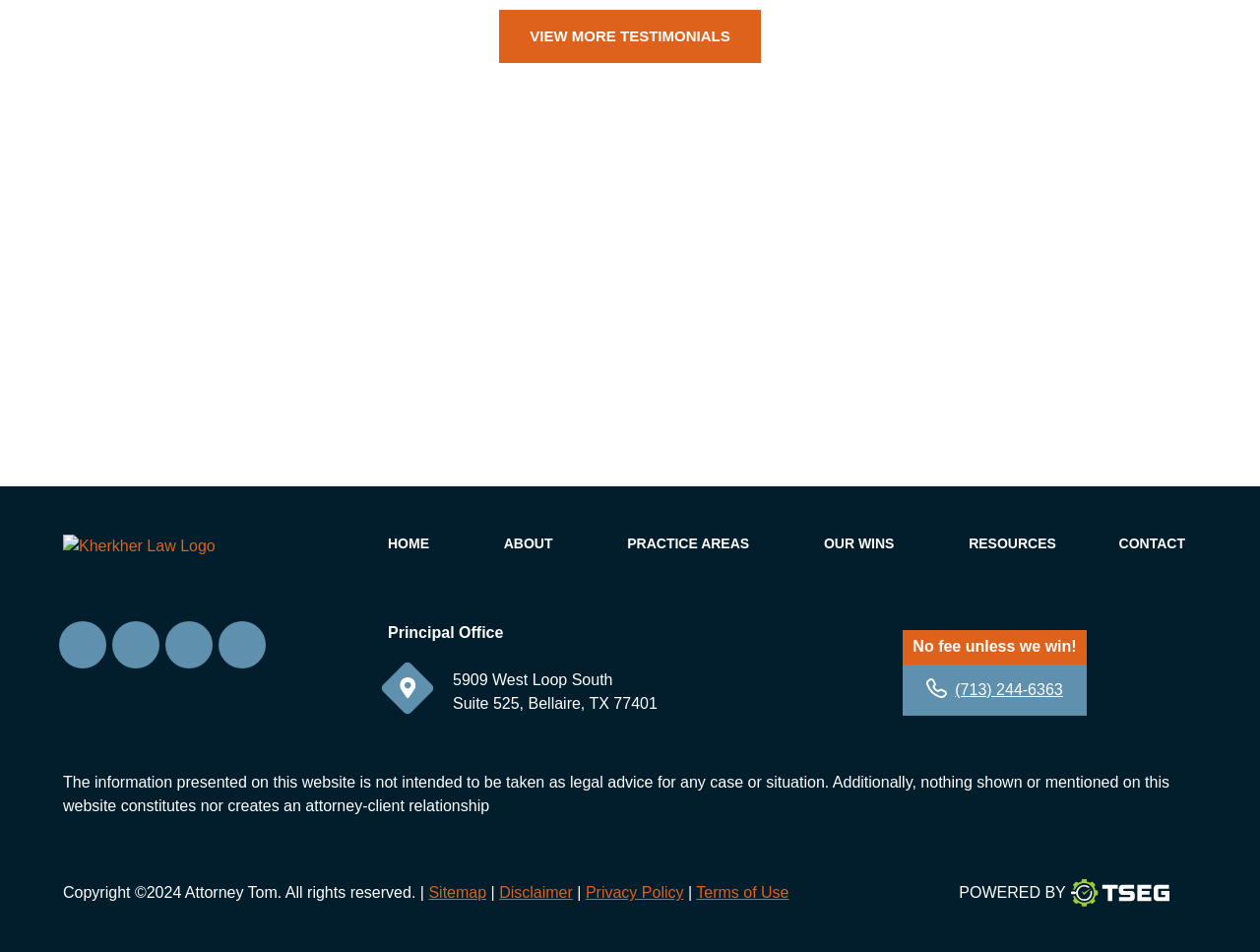Determine the bounding box for the UI element that matches this description: "Home".

[0.308, 0.563, 0.341, 0.579]